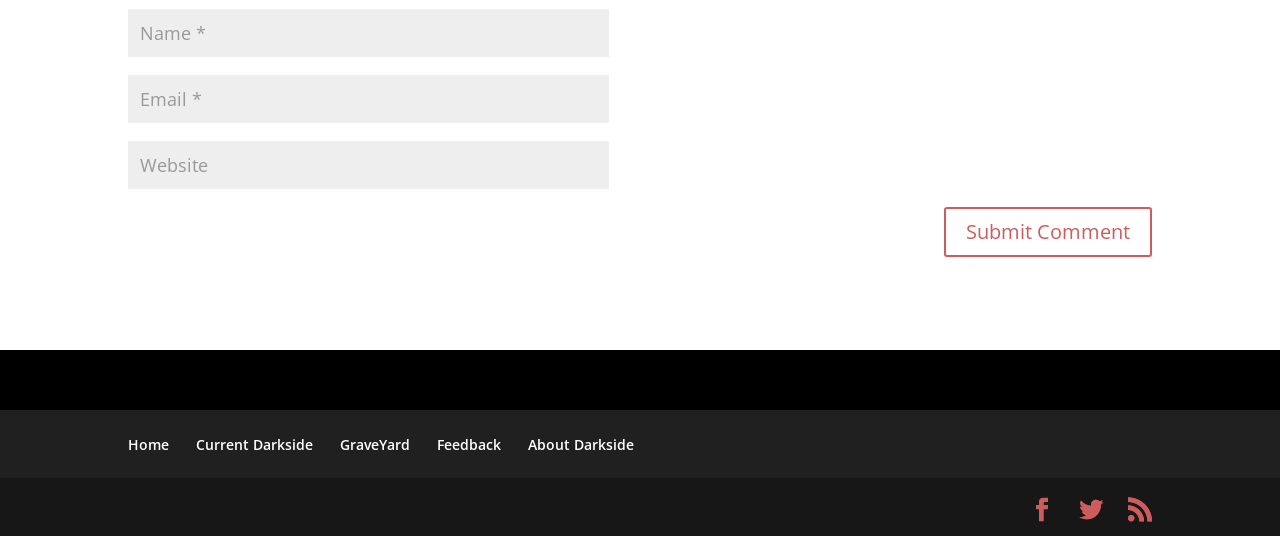Identify the bounding box coordinates for the UI element described as follows: "Electric Conversion". Ensure the coordinates are four float numbers between 0 and 1, formatted as [left, top, right, bottom].

None